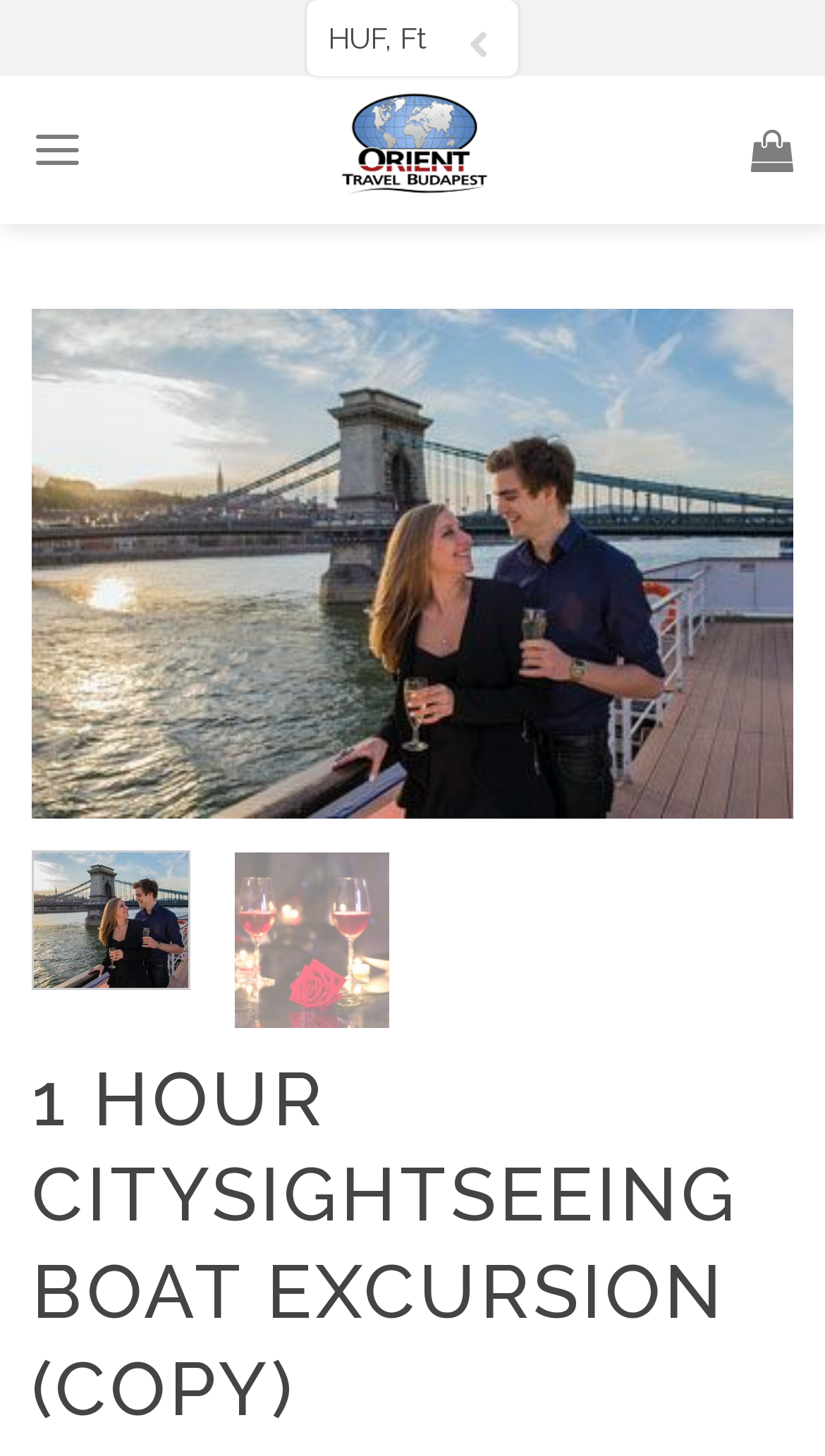How many images are there on the webpage?
Please provide a comprehensive answer based on the contents of the image.

I counted the number of images by looking at the image elements on the webpage, including the logo image, the image in the figure element, and the images in the button elements.